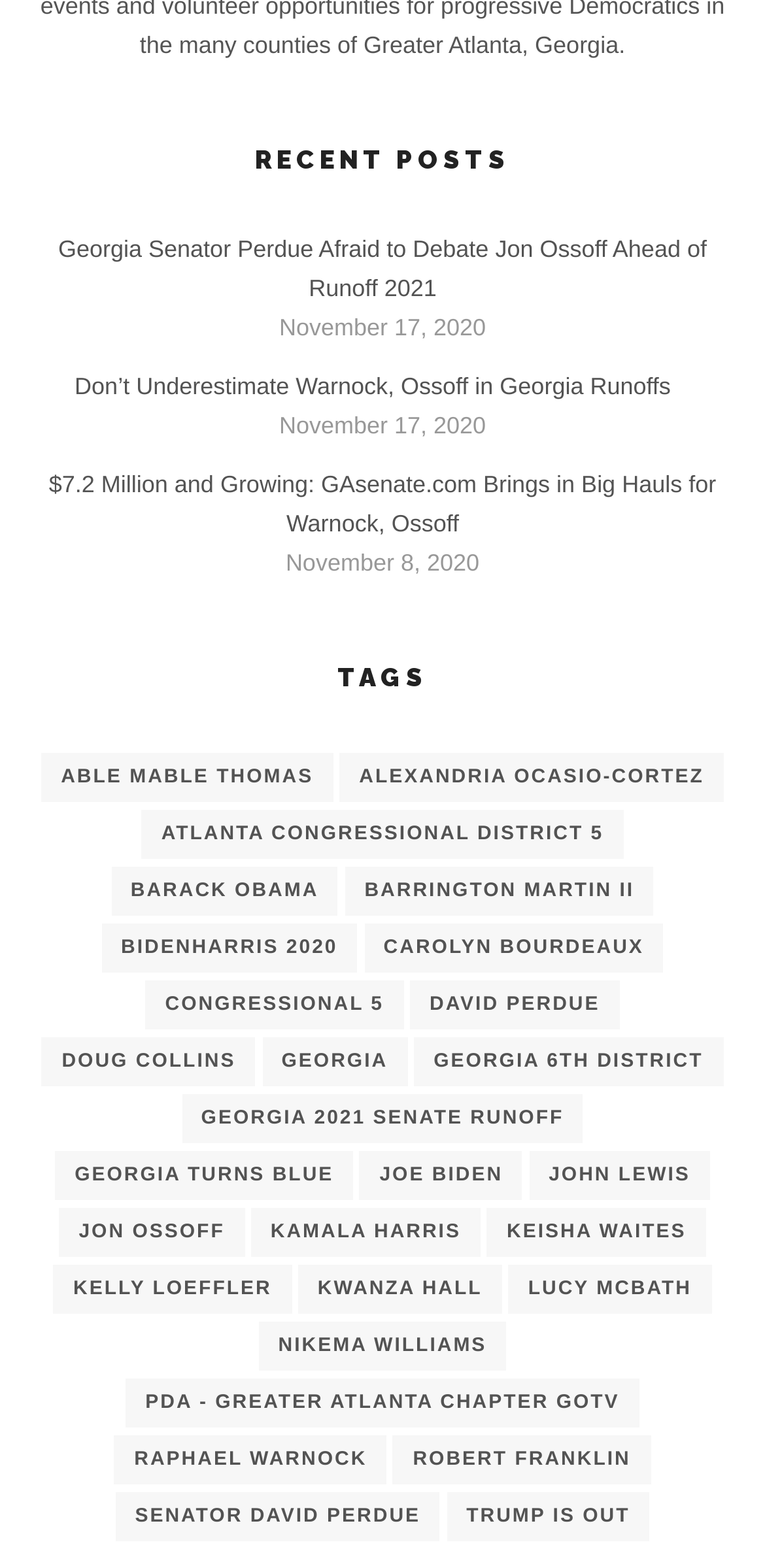What is the date of the second post?
From the screenshot, supply a one-word or short-phrase answer.

November 8, 2020